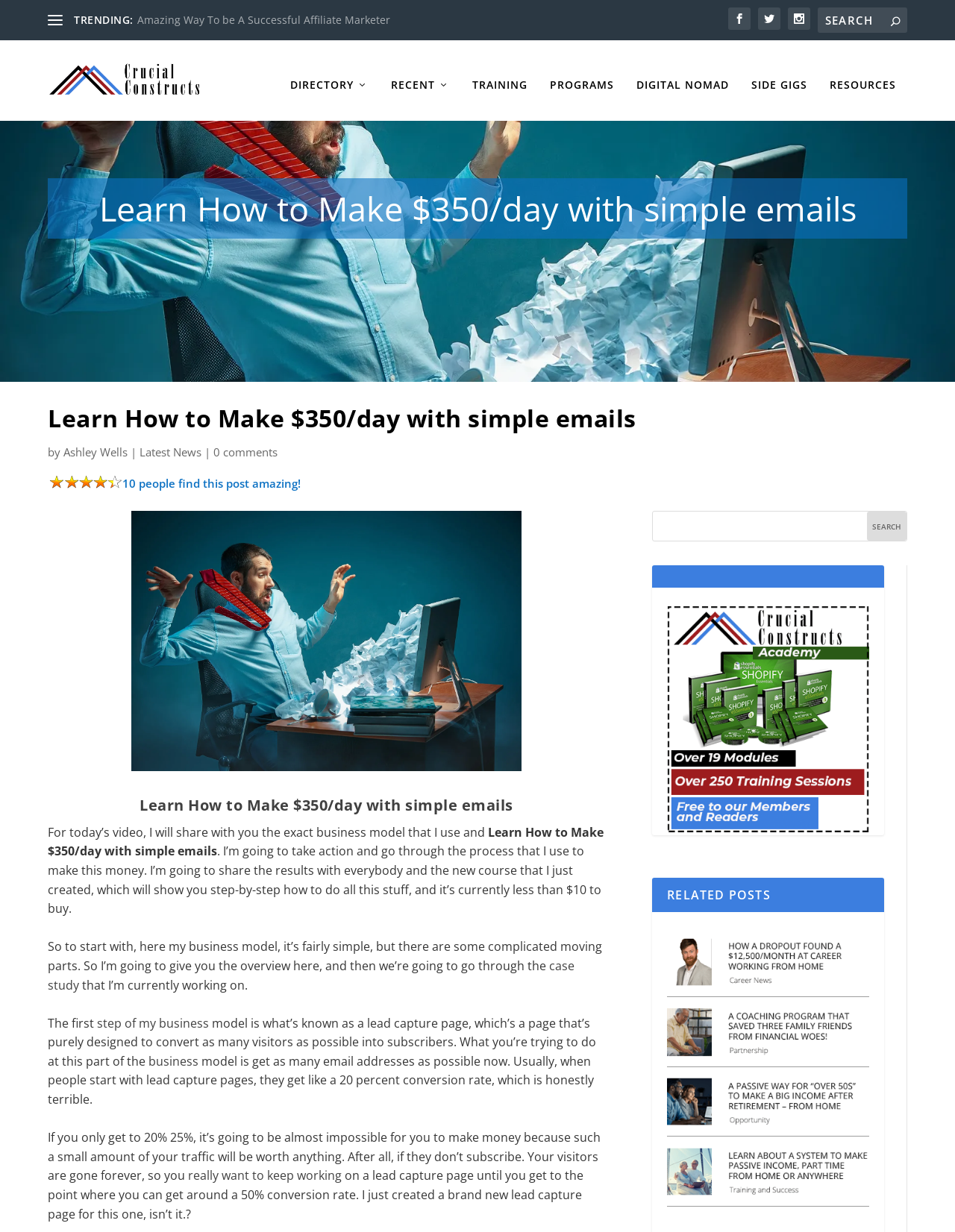Determine the bounding box coordinates for the element that should be clicked to follow this instruction: "Click on the trending link". The coordinates should be given as four float numbers between 0 and 1, in the format [left, top, right, bottom].

[0.143, 0.01, 0.408, 0.022]